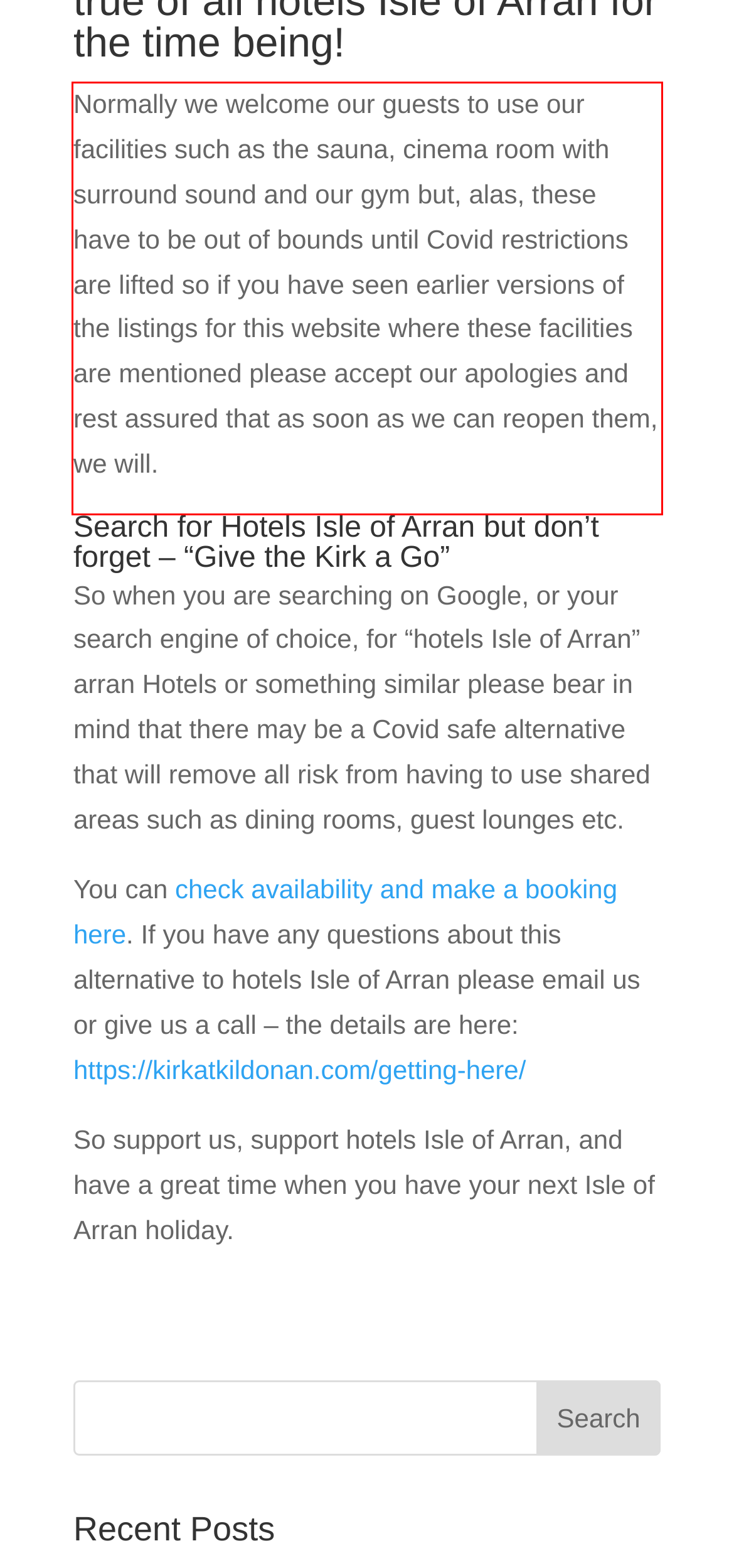Perform OCR on the text inside the red-bordered box in the provided screenshot and output the content.

Normally we welcome our guests to use our facilities such as the sauna, cinema room with surround sound and our gym but, alas, these have to be out of bounds until Covid restrictions are lifted so if you have seen earlier versions of the listings for this website where these facilities are mentioned please accept our apologies and rest assured that as soon as we can reopen them, we will.